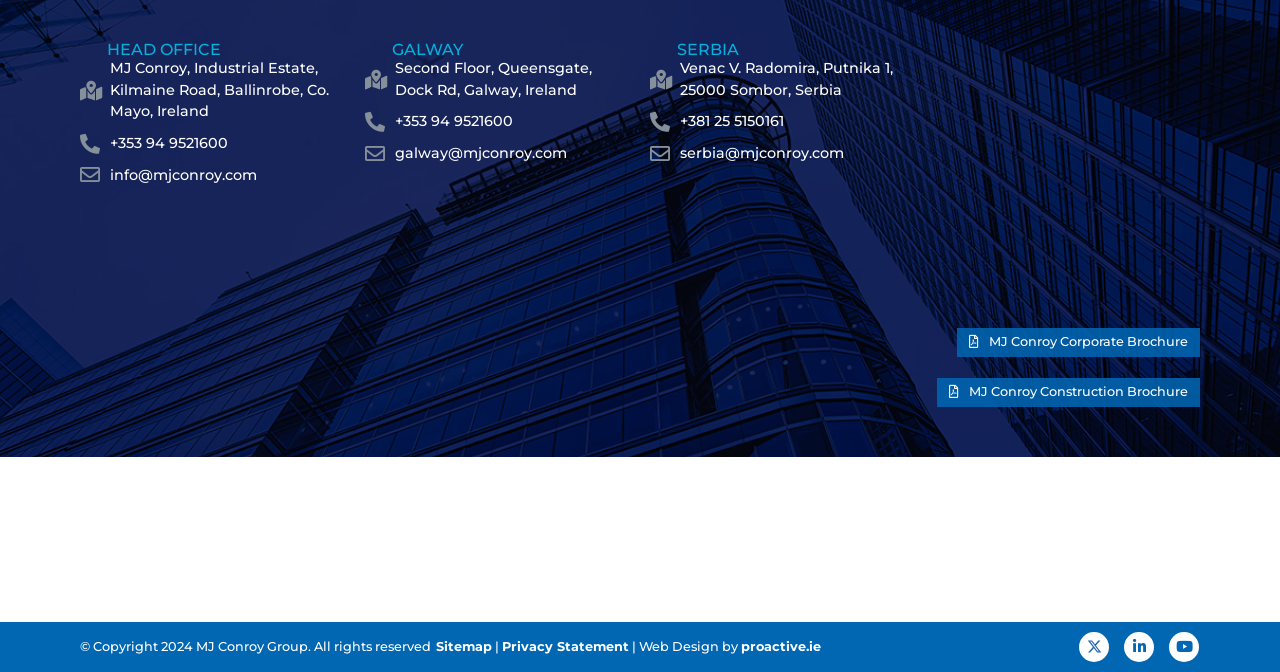Identify the bounding box coordinates of the element to click to follow this instruction: 'Download MJ Conroy Corporate Brochure'. Ensure the coordinates are four float values between 0 and 1, provided as [left, top, right, bottom].

[0.748, 0.488, 0.938, 0.531]